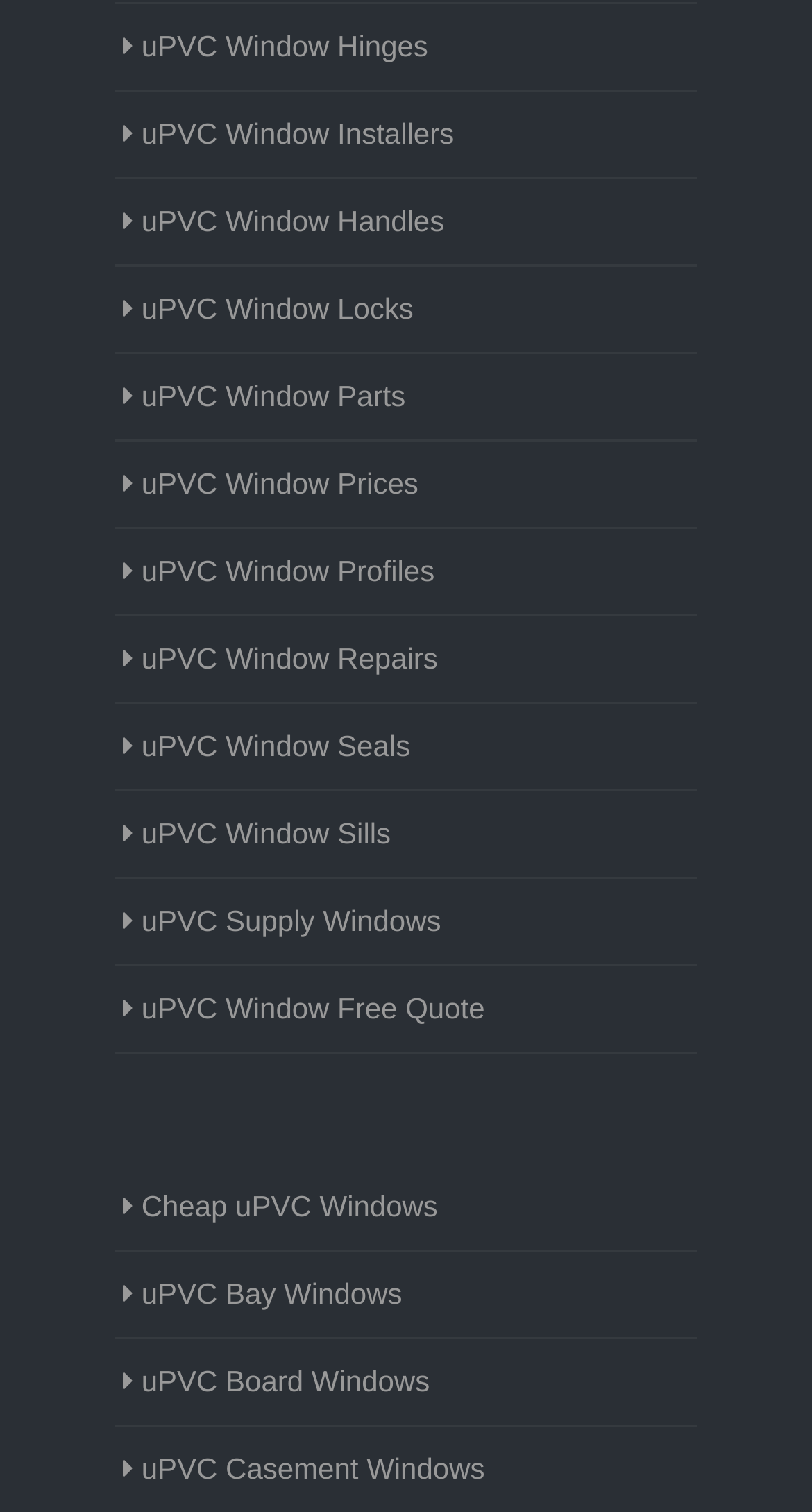Please give the bounding box coordinates of the area that should be clicked to fulfill the following instruction: "Learn about uPVC Casement Windows". The coordinates should be in the format of four float numbers from 0 to 1, i.e., [left, top, right, bottom].

[0.151, 0.958, 0.605, 0.987]